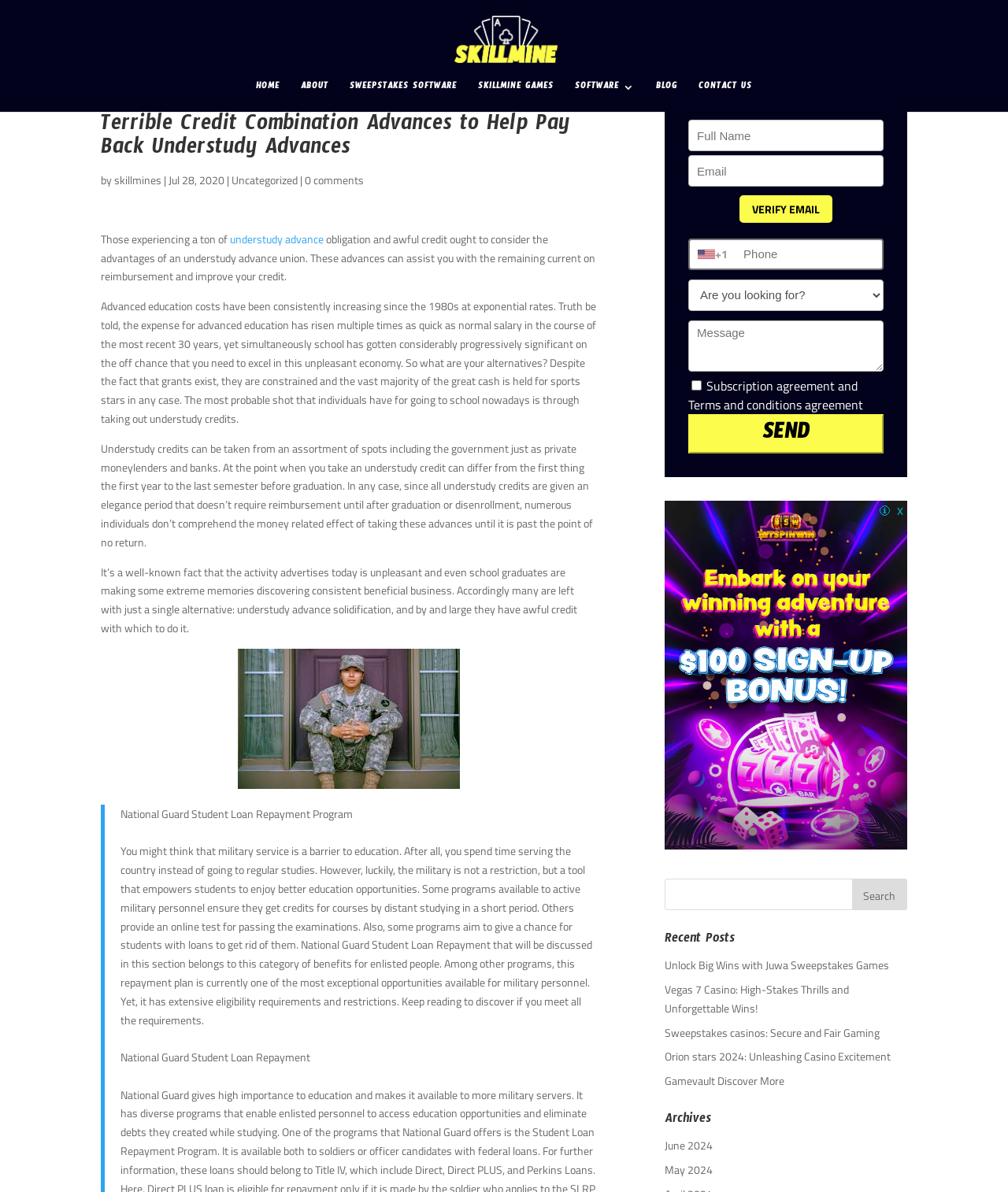Determine the bounding box coordinates for the area that should be clicked to carry out the following instruction: "Search for something".

[0.659, 0.737, 0.9, 0.764]